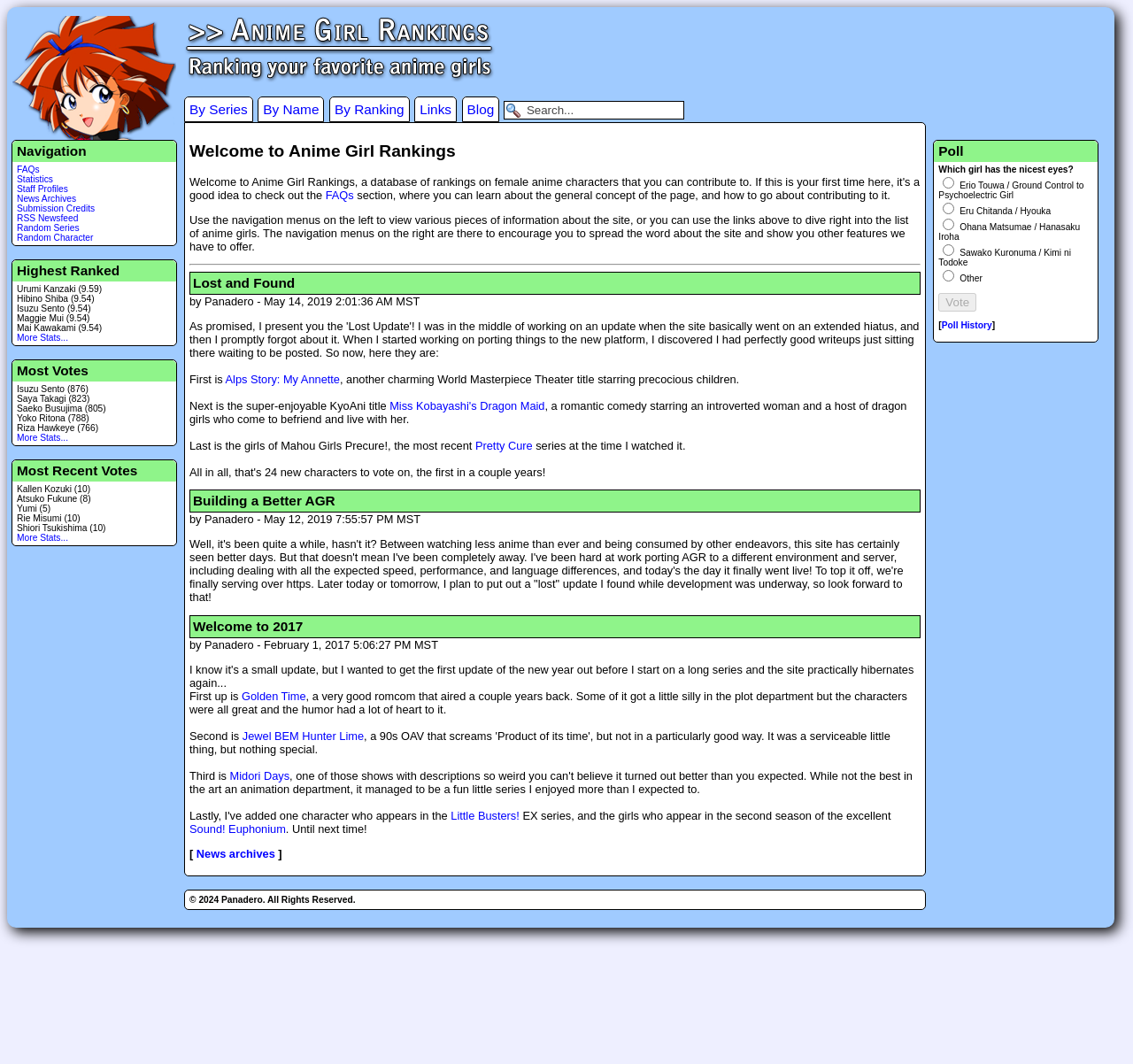Using the description: "FAQs", determine the UI element's bounding box coordinates. Ensure the coordinates are in the format of four float numbers between 0 and 1, i.e., [left, top, right, bottom].

[0.287, 0.177, 0.312, 0.19]